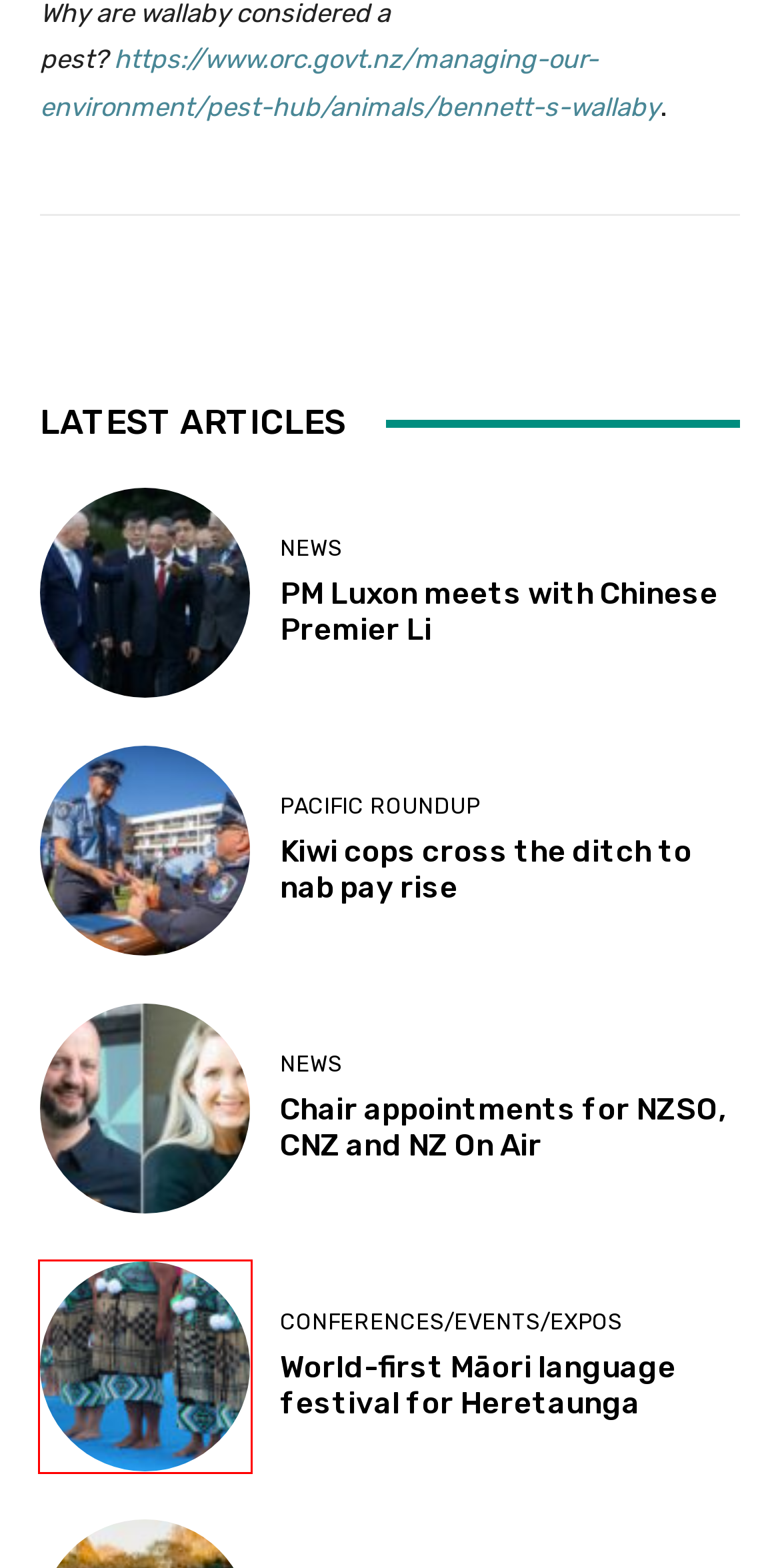You are provided with a screenshot of a webpage that includes a red rectangle bounding box. Please choose the most appropriate webpage description that matches the new webpage after clicking the element within the red bounding box. Here are the candidates:
A. News Archives - Inside Government NZ
B. World-first Māori language festival for Heretaunga - Inside Government NZ
C. Chair appointments for NZSO, CNZ and NZ On Air - Inside Government NZ
D. Bennett's wallaby
E. Kiwi cops cross the ditch to nab pay rise - Inside Government NZ
F. PM Luxon meets with Chinese Premier Li - Inside Government NZ
G. Training Archives - Inside Government NZ
H. Awards & Recognition Archives - Inside Government NZ

B